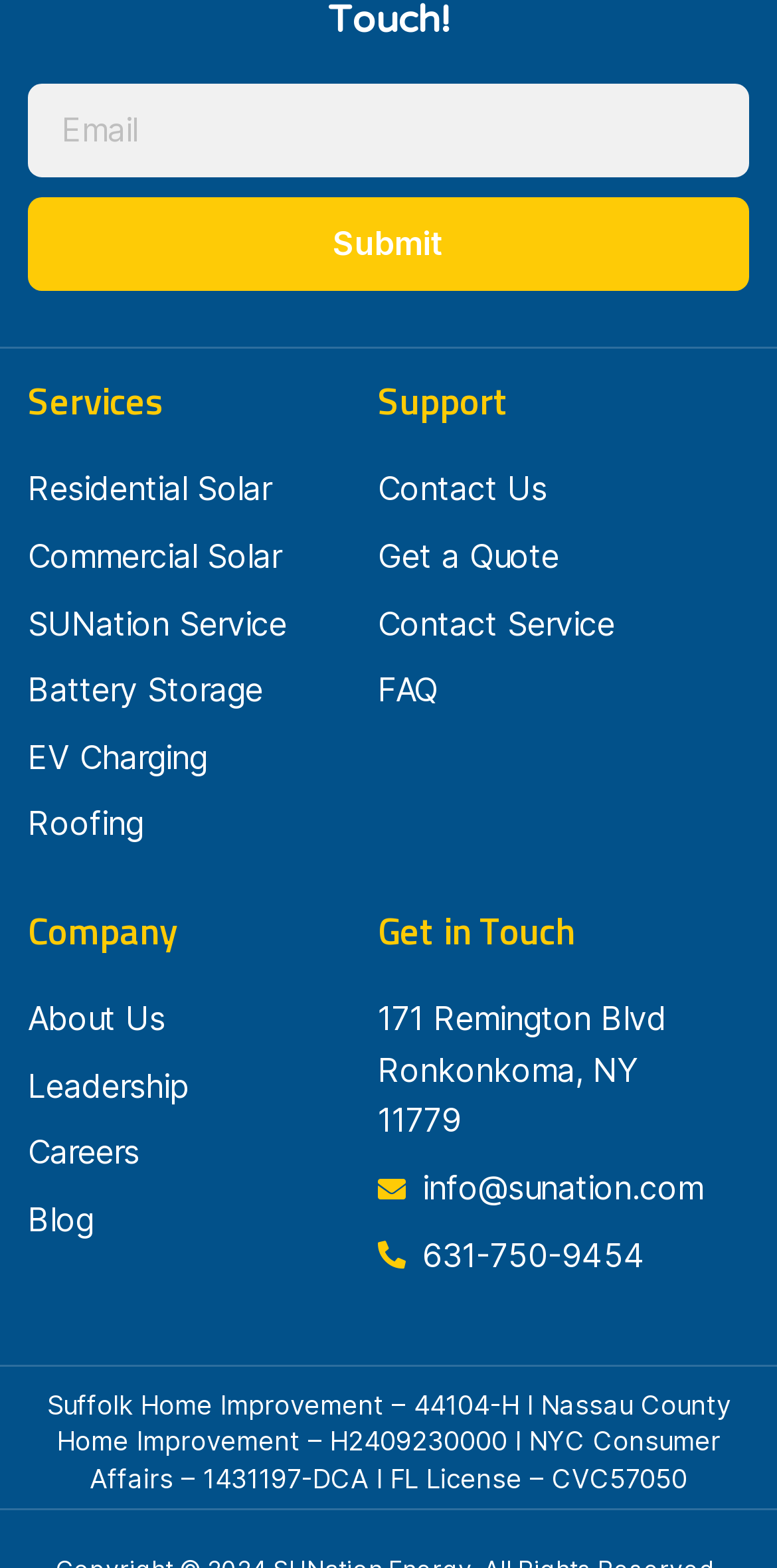Please determine the bounding box coordinates of the element's region to click for the following instruction: "Submit the form".

[0.036, 0.126, 0.964, 0.185]